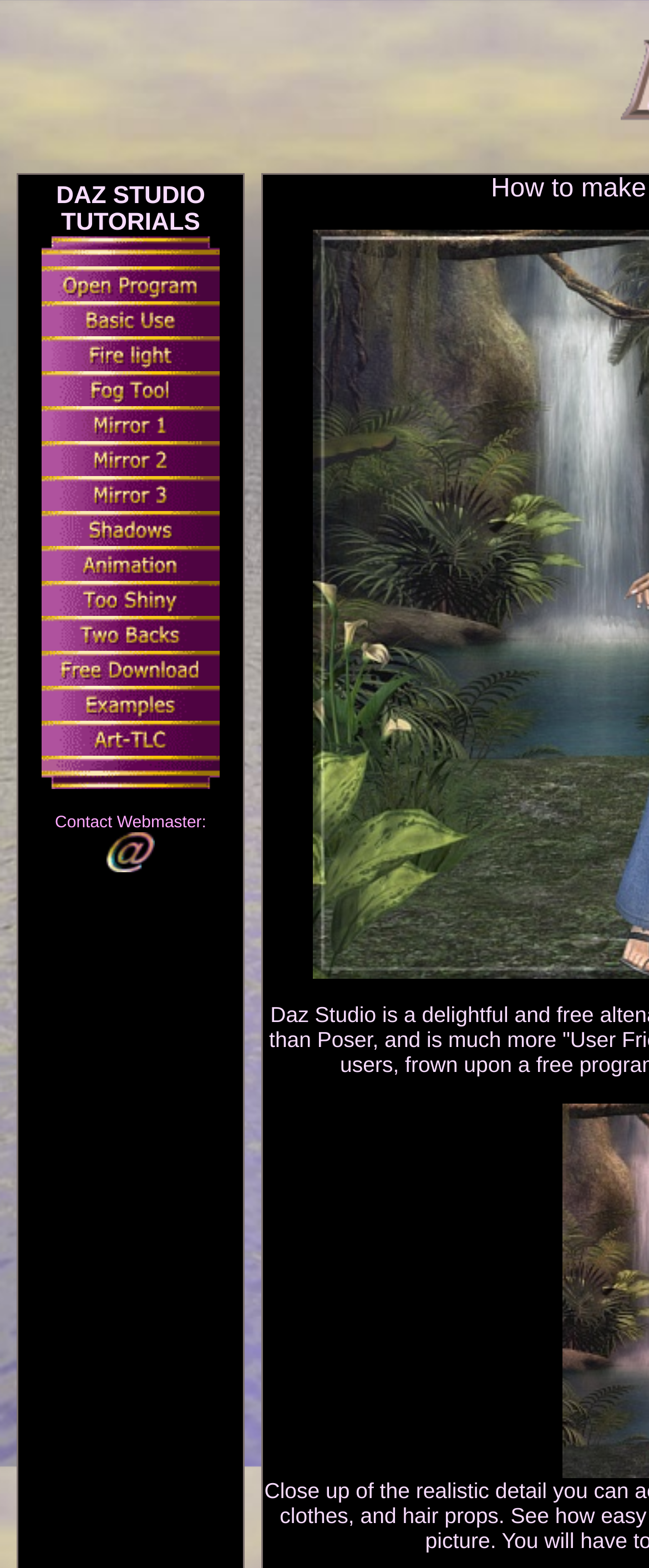Create a detailed narrative describing the layout and content of the webpage.

The webpage is a tutorial page for DAZ Studio, a 3D modeling and animation software. The page is divided into a table layout with multiple rows, each containing a tutorial topic, a link, and an associated image. There are 15 rows in total, each with a similar structure.

At the top of the page, there is a table with a single cell spanning the entire width, containing the title "DAZ Tutorial". Below this, the table layout begins, with each row containing a tutorial topic, such as "Setting up D|S", "Using D|S", and "Making fog with Fog Tool Deluxe". Each topic has a corresponding link and image.

The images are positioned to the left of the links, and the links are centered within their respective table cells. The images are likely thumbnails or icons representing the tutorial topics.

The table layout takes up most of the page, with the tutorial topics and links arranged in a vertical list. At the bottom of the page, there is a section with a "Contact Webmaster:" label, followed by a link and an image. There is also a small amount of whitespace at the bottom of the page.

Overall, the page is dedicated to providing tutorials and resources for DAZ Studio users, with a focus on specific topics and techniques.